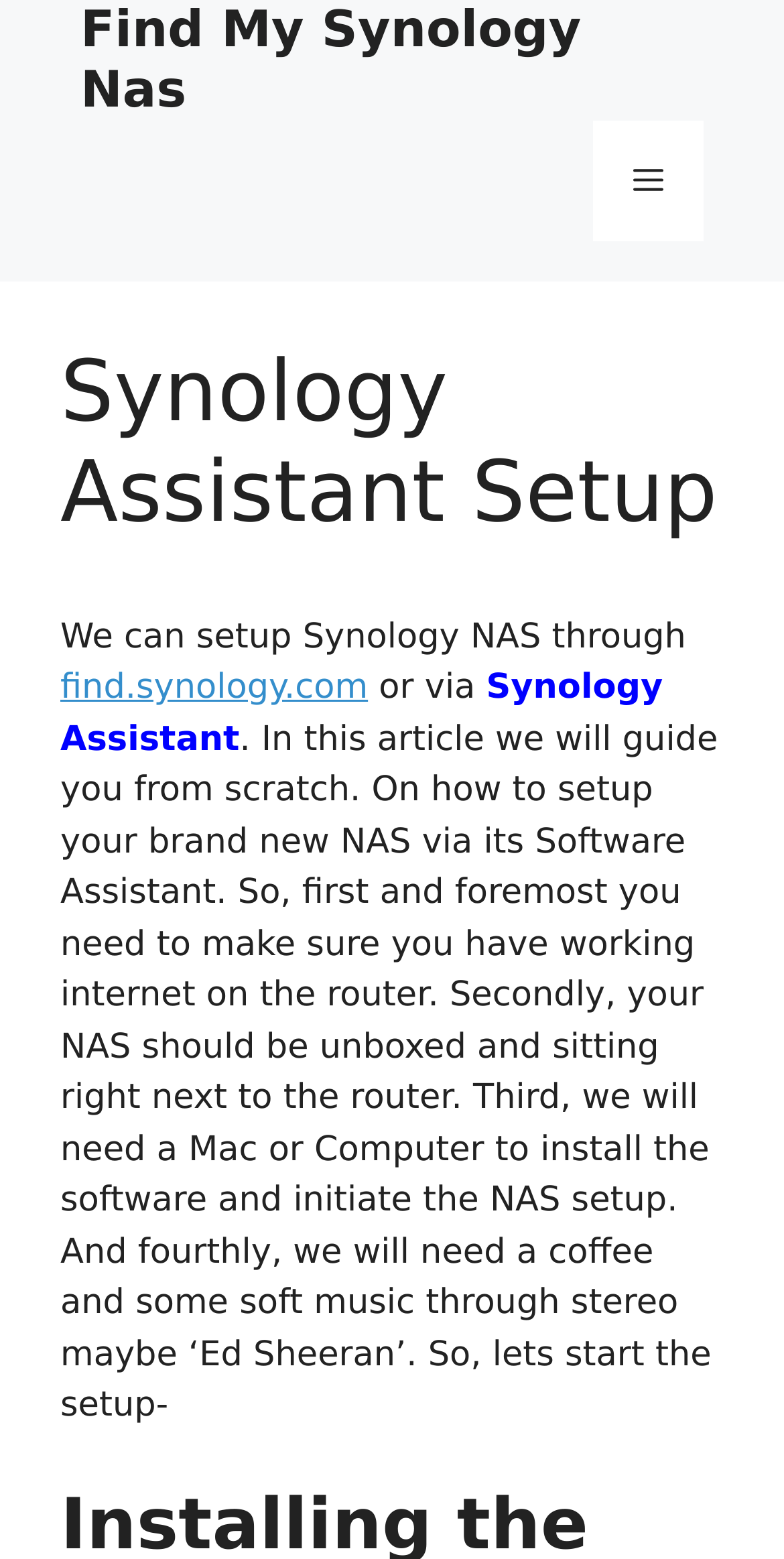Respond concisely with one word or phrase to the following query:
What is the alternative method to set up the NAS device?

find.synology.com